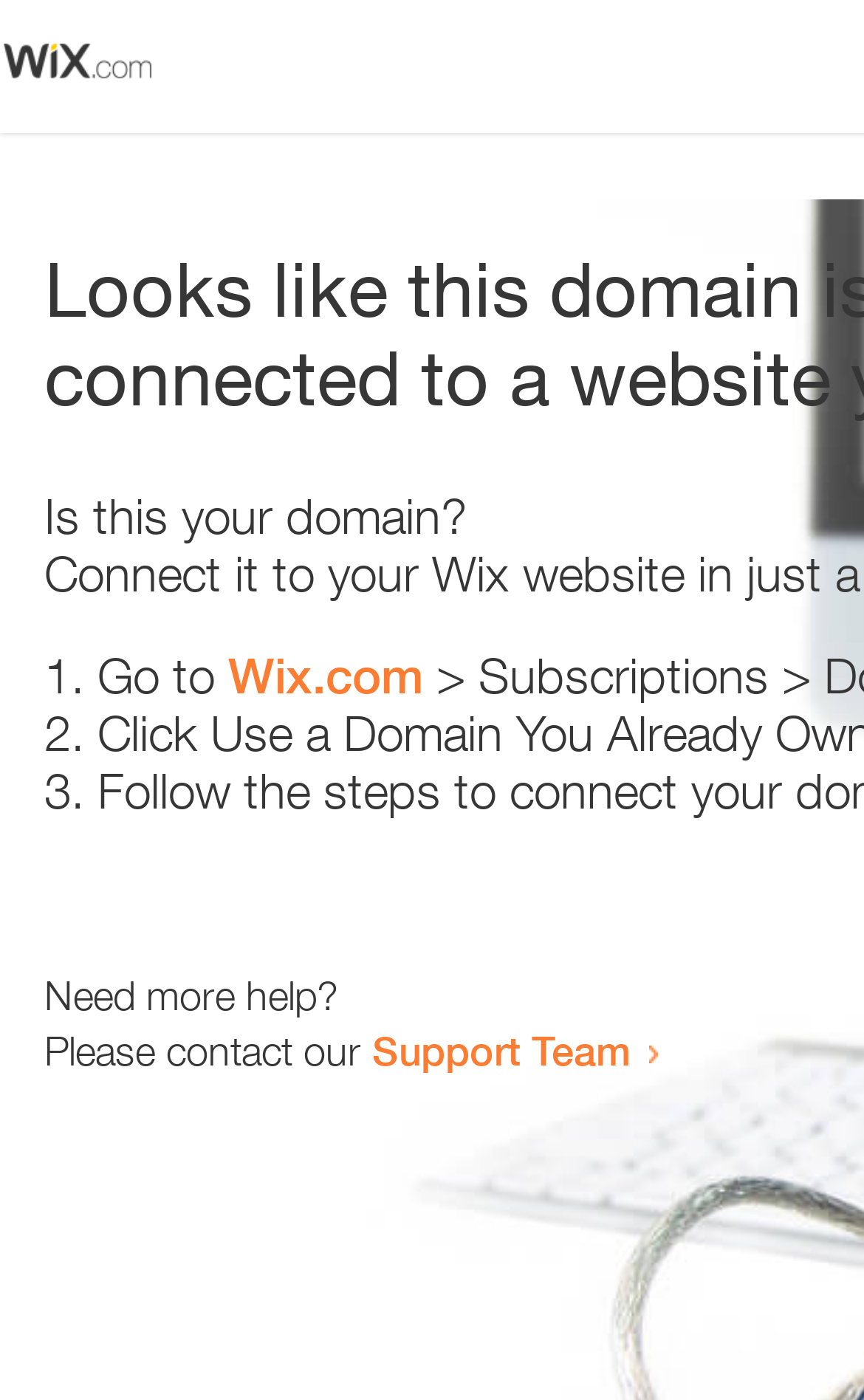Examine the image carefully and respond to the question with a detailed answer: 
Is the error related to a specific domain?

The webpage displays a message 'Is this your domain?' above the list of steps to resolve the error, implying that the error is related to a specific domain.